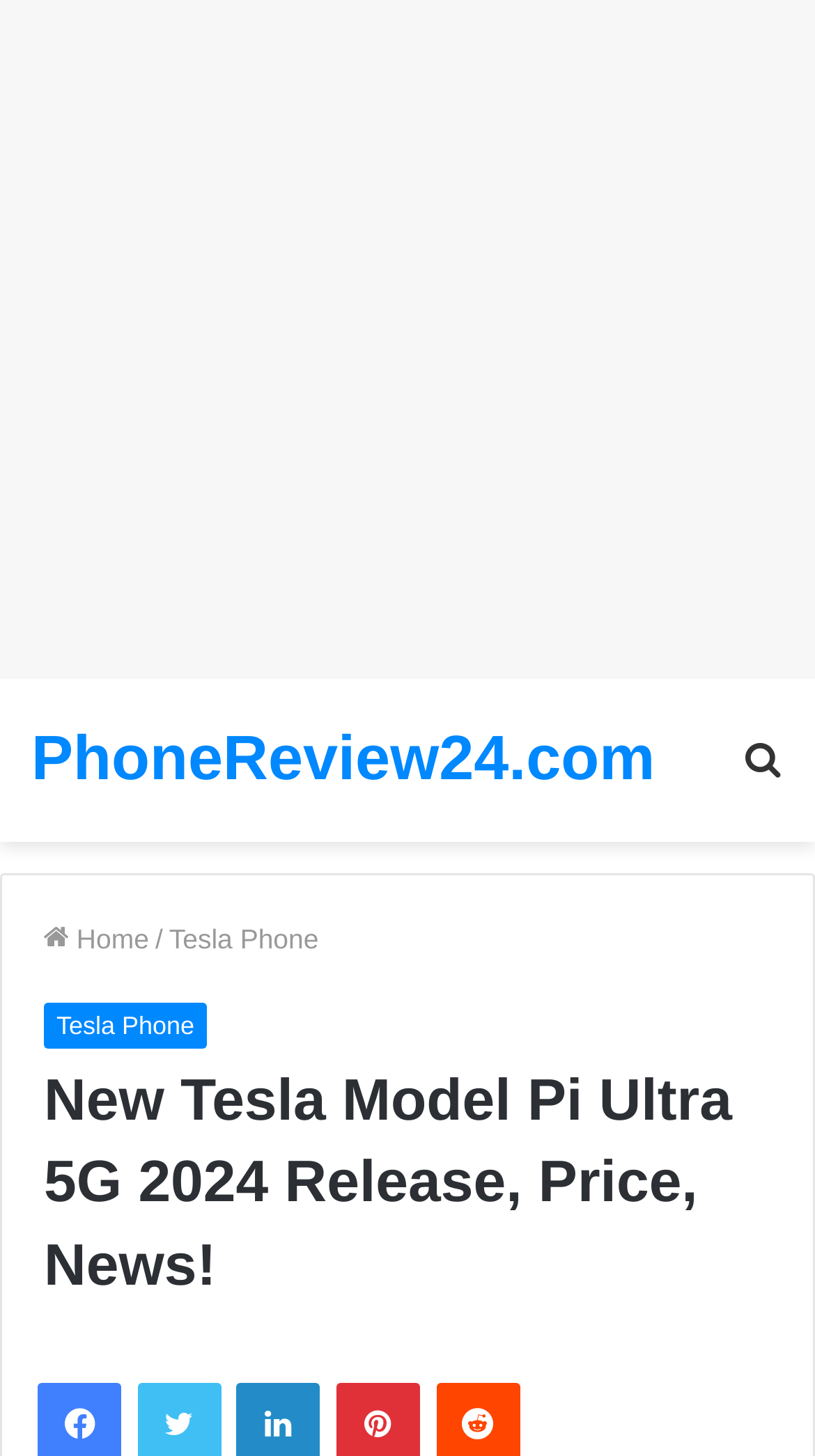Provide a short answer using a single word or phrase for the following question: 
How many navigation links are there at the top?

3